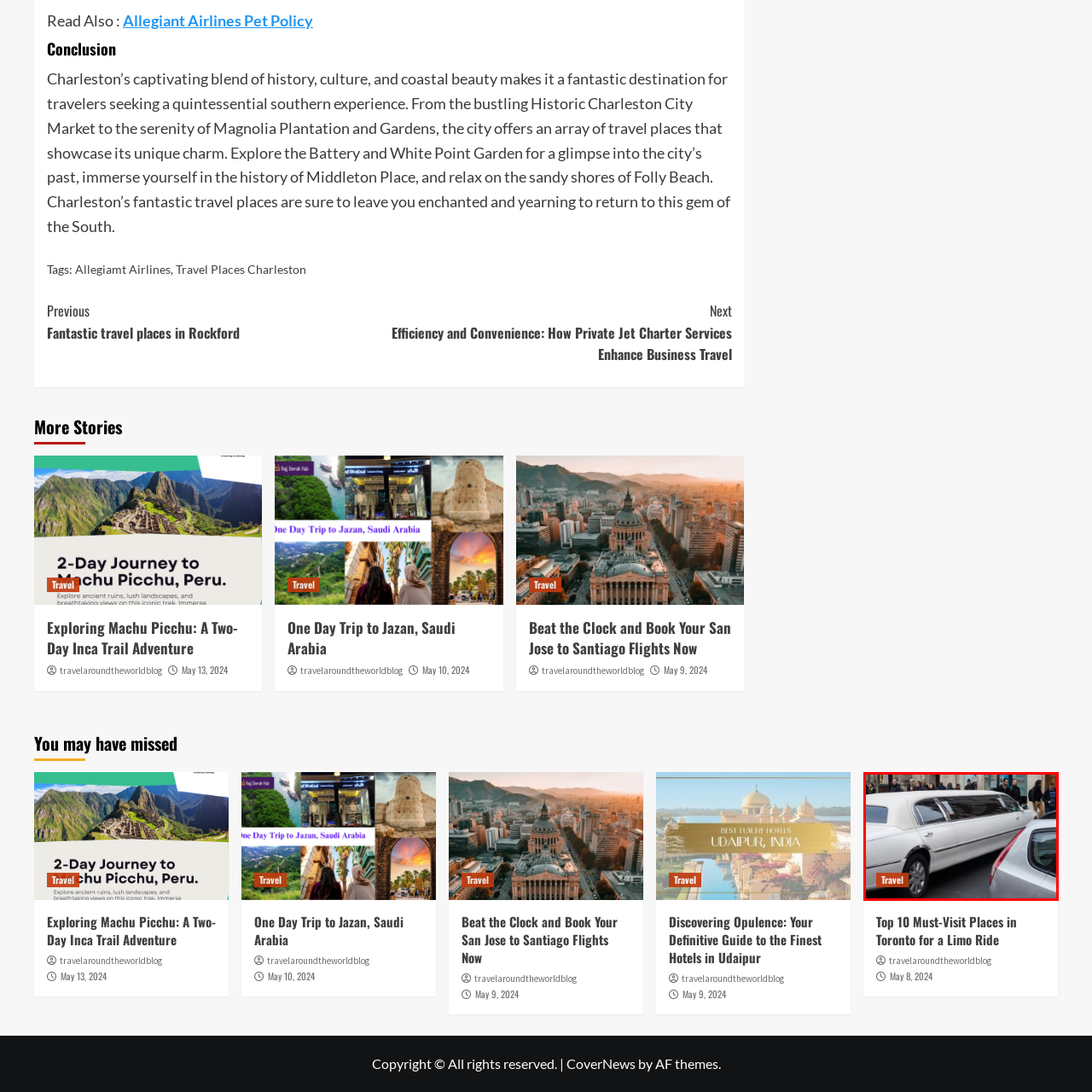What is the atmosphere of the street scene?
Observe the image inside the red bounding box carefully and formulate a detailed answer based on what you can infer from the visual content.

The caption describes the street scene as 'bustling', implying that the area is crowded and active, with a lot of pedestrian activity.